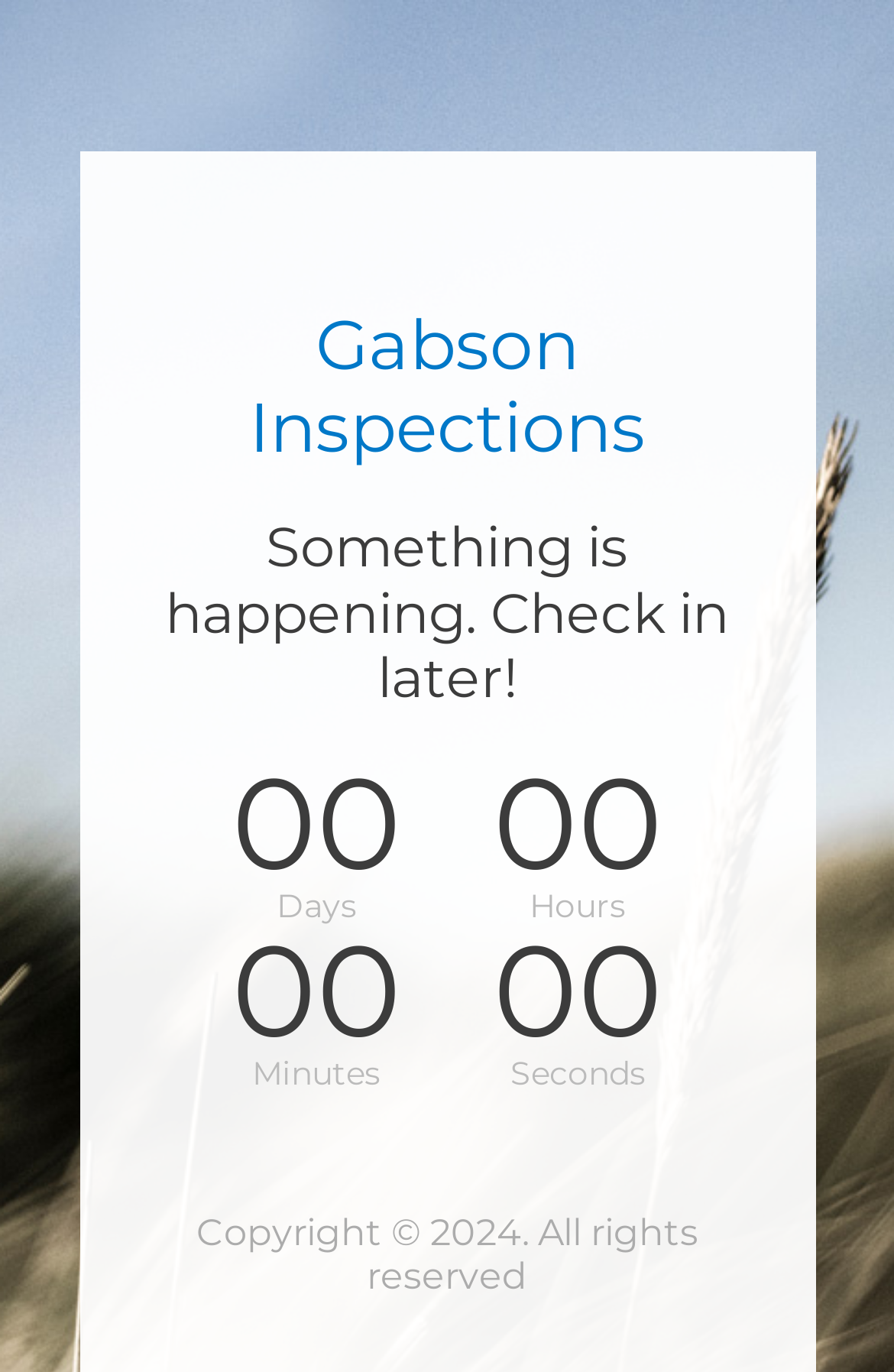Create a detailed summary of all the visual and textual information on the webpage.

The webpage appears to be a countdown page for Gabson Inspections. At the top, there is a heading that reads "Gabson Inspections". Below it, another heading is displayed, stating "Something is happening. Check in later!". 

In the middle of the page, a countdown timer is presented, showing the time remaining in days, hours, minutes, and seconds. The timer displays "00" for days, hours, minutes, and seconds, indicating that the countdown has not started yet. The labels "Days", "Hours", "Minutes", and "Seconds" are placed next to their corresponding time values.

At the bottom of the page, a copyright notice is displayed, stating "Copyright © 2024. All rights reserved".